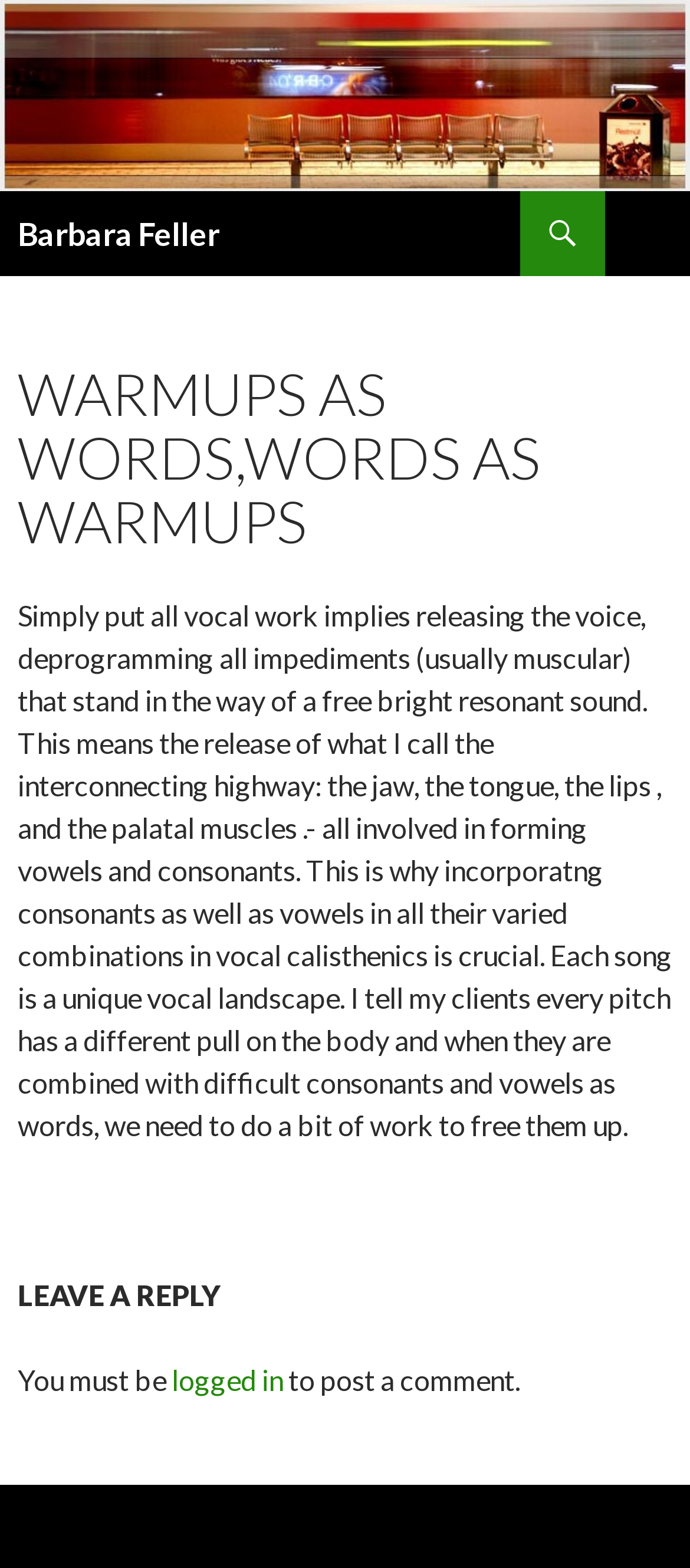Extract the bounding box coordinates of the UI element described by: "logged in". The coordinates should include four float numbers ranging from 0 to 1, e.g., [left, top, right, bottom].

[0.249, 0.869, 0.41, 0.89]